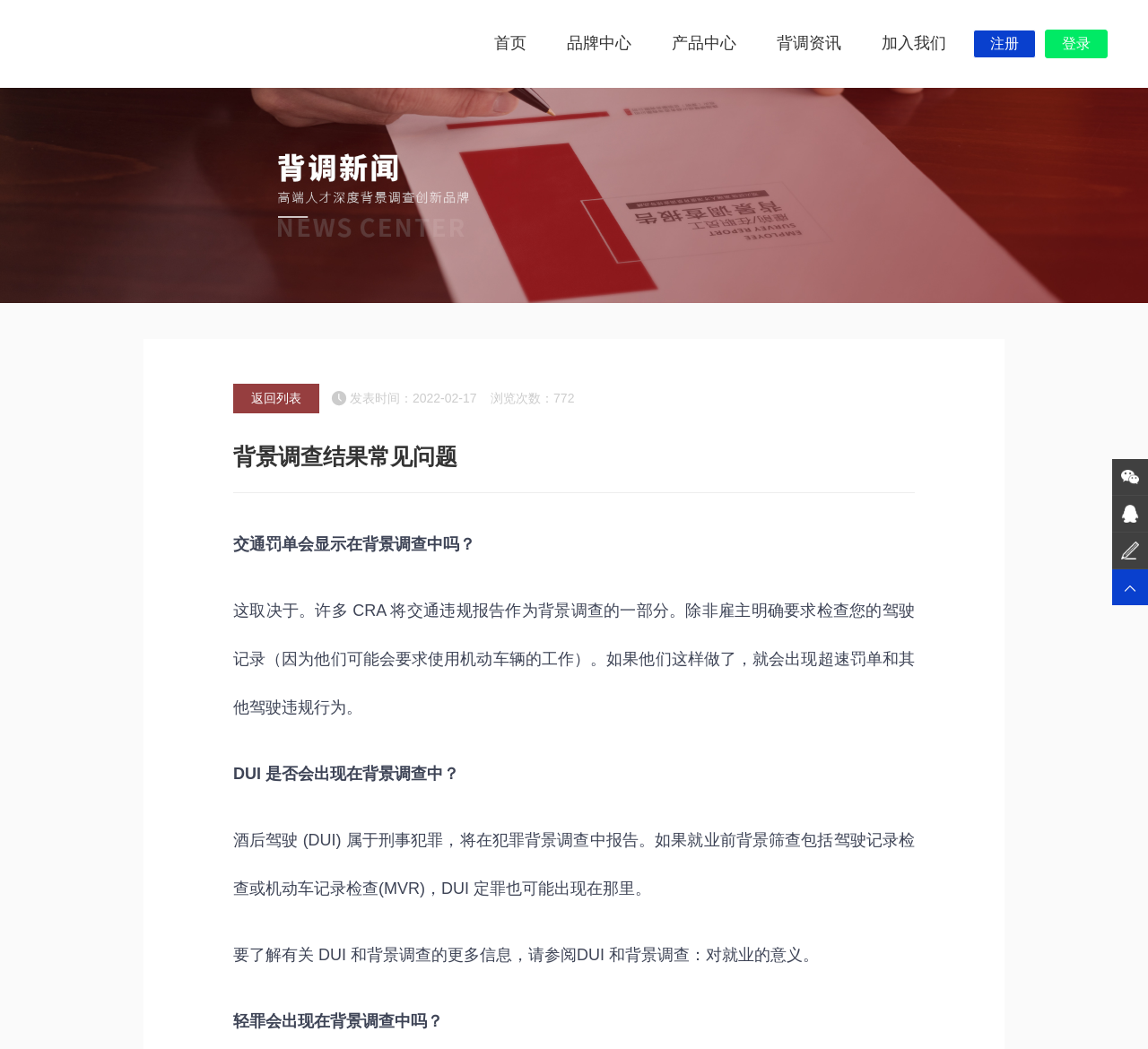Locate the bounding box coordinates of the clickable region necessary to complete the following instruction: "view brand center". Provide the coordinates in the format of four float numbers between 0 and 1, i.e., [left, top, right, bottom].

[0.478, 0.0, 0.566, 0.083]